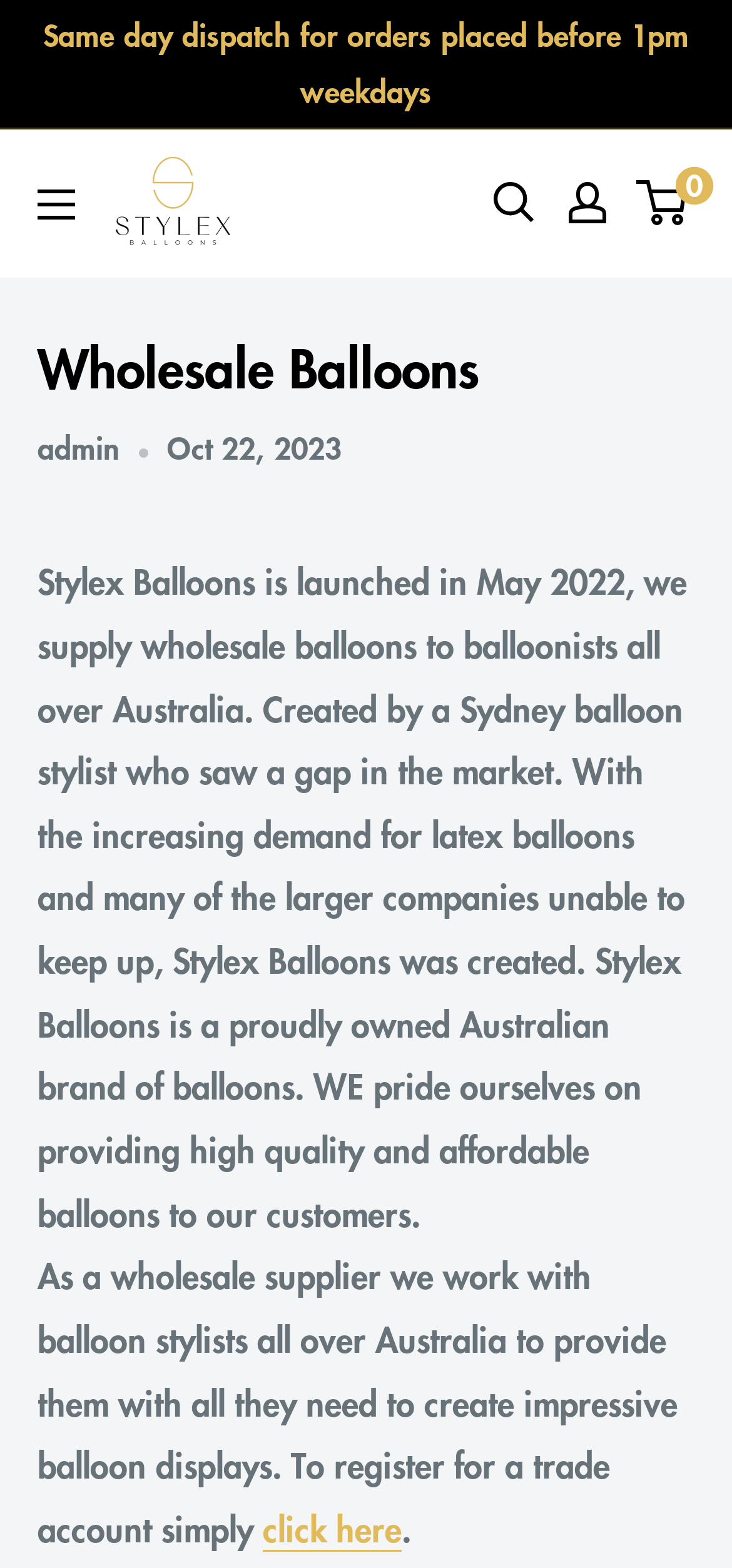What is the purpose of Stylex Balloons?
Respond to the question with a well-detailed and thorough answer.

The purpose of Stylex Balloons is to supply wholesale balloons to balloonists all over Australia, as mentioned in the static text 'Stylex Balloons is launched in May 2022, we supply wholesale balloons to balloonists all over Australia.' which provides information about the brand's purpose.